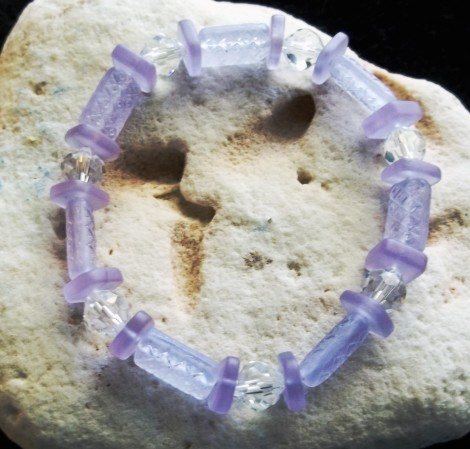Describe in detail everything you see in the image.

This stunning bracelet, artfully designed by jewelry creator Sally Stevens, features an elegant array of lilac-toned beads and shimmering crystal accents. The carefully arranged combination of soft purple rectangular beads and sparkling clear gems showcases a harmonious blend that reflects a deep appreciation for natural beauty. Set against a textured stone background, the bracelet emphasizes its organic inspiration while highlighting the intricate craftsmanship involved in its creation. This piece is a perfect representation of how nature influences jewelry design, especially evident in Stevens' work, which often incorporates elements like sea glass and gemstones to create breathtaking accessories.